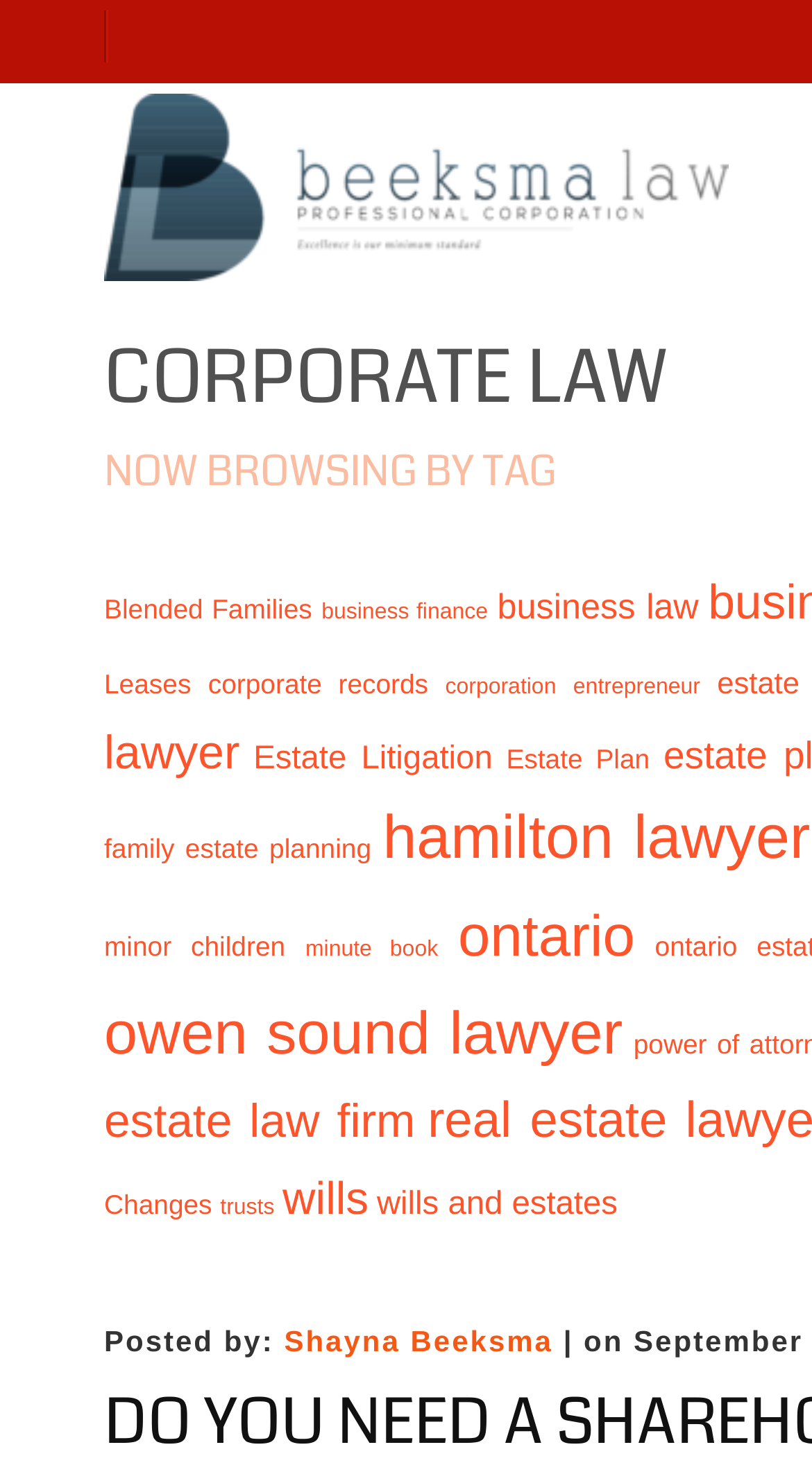How many links are on this webpage?
Please answer using one word or phrase, based on the screenshot.

24